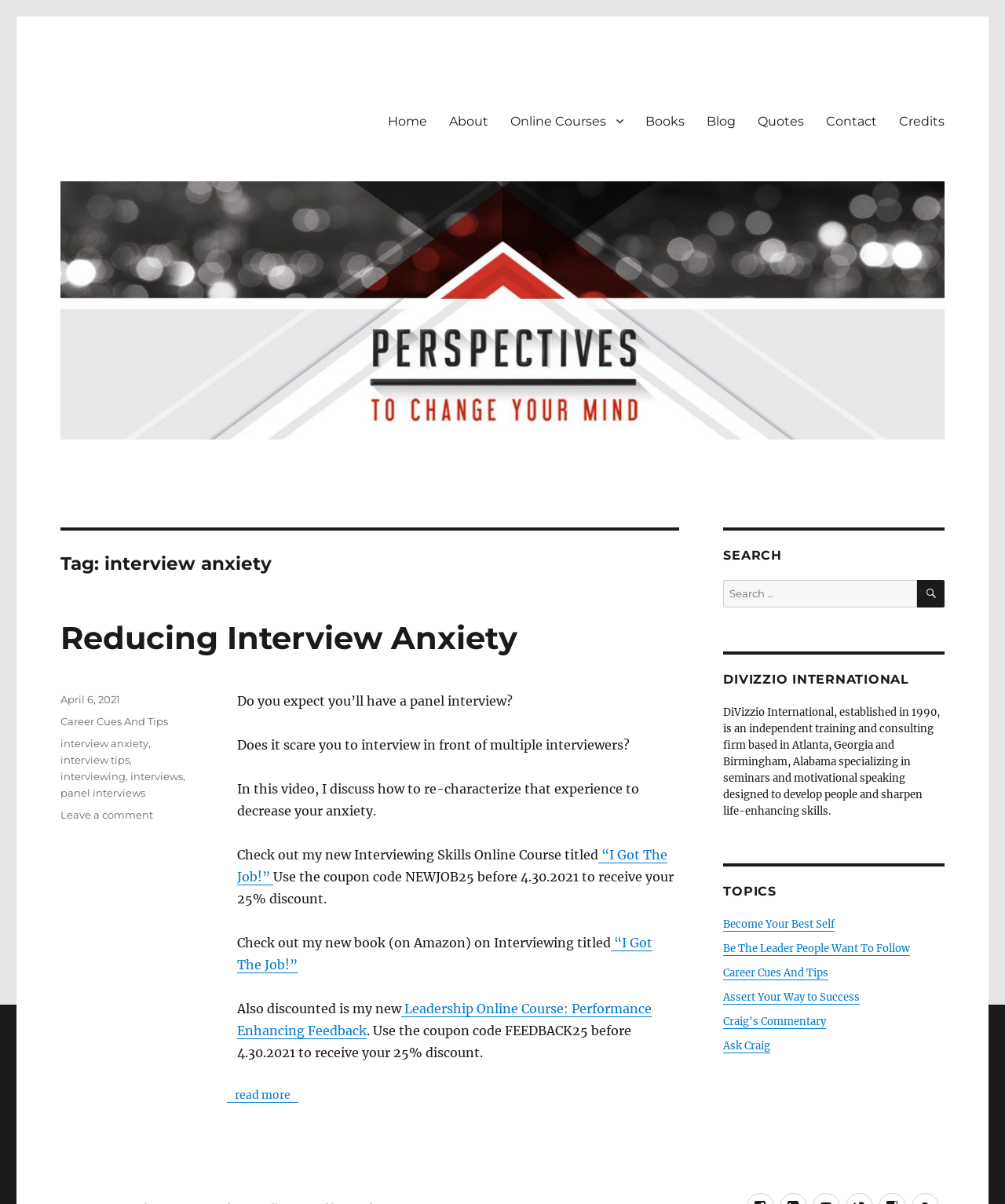Locate the coordinates of the bounding box for the clickable region that fulfills this instruction: "Check out the 'I Got The Job!' book".

[0.236, 0.777, 0.649, 0.808]